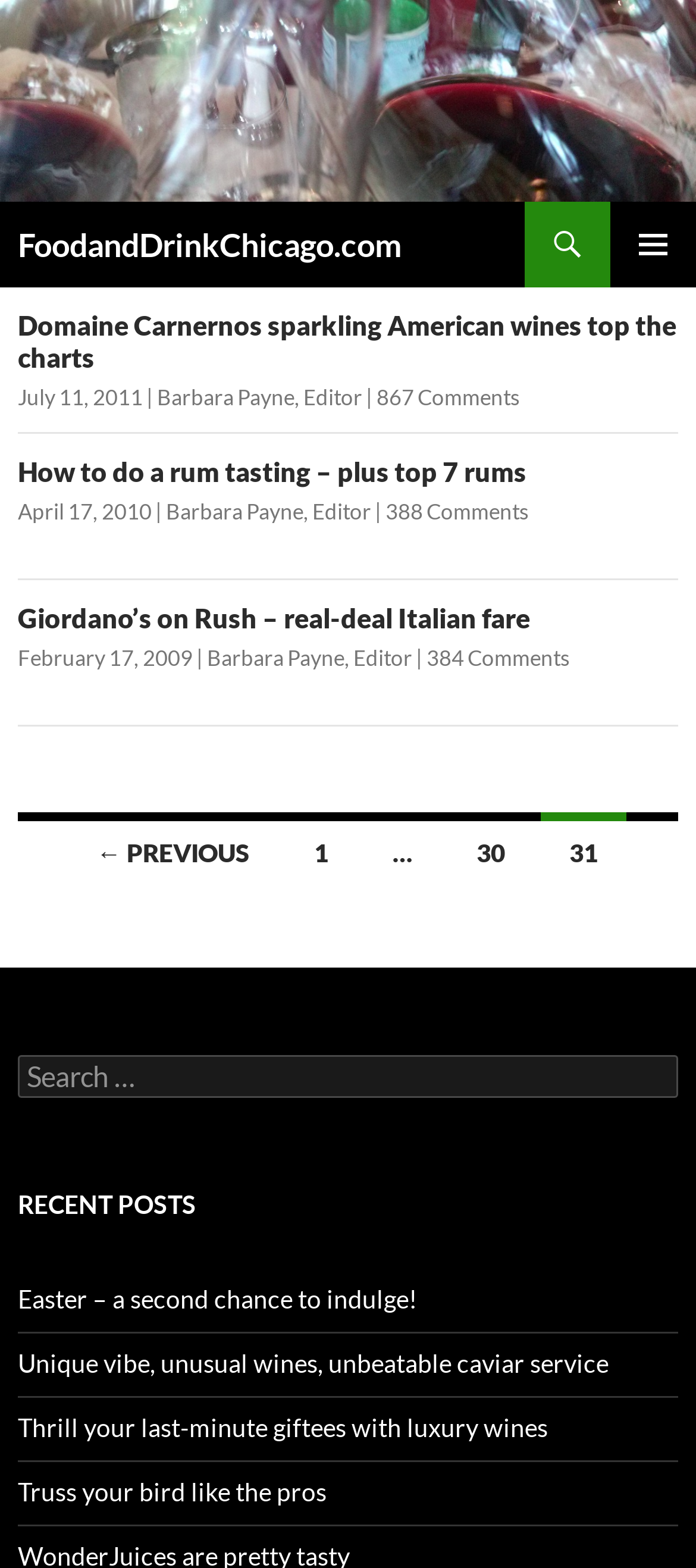Please determine the bounding box coordinates of the element to click on in order to accomplish the following task: "View recent posts". Ensure the coordinates are four float numbers ranging from 0 to 1, i.e., [left, top, right, bottom].

[0.026, 0.754, 0.974, 0.782]